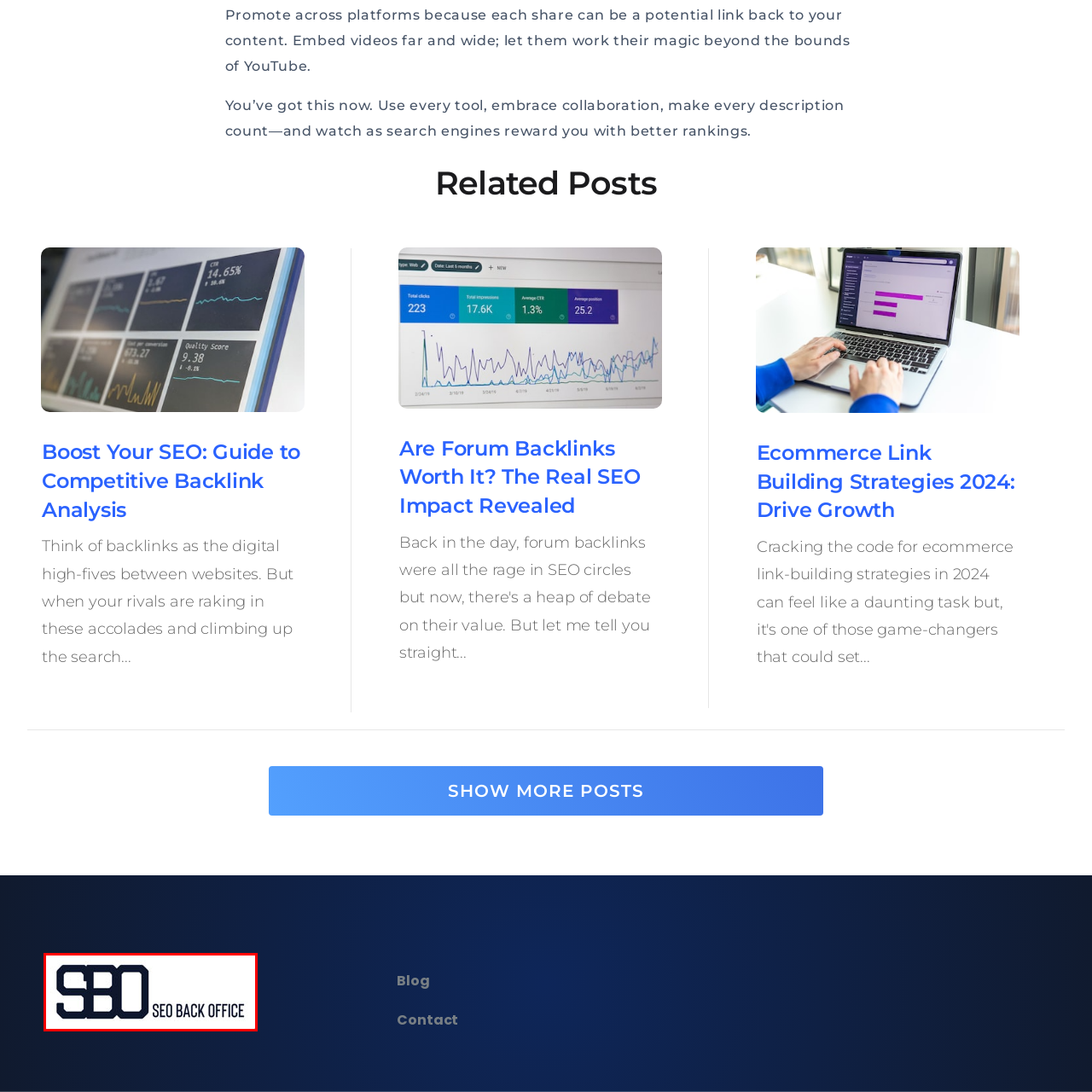Create a detailed narrative of the image inside the red-lined box.

The image features the logo of "SEO Back Office," prominently displaying the acronym "SBO" in bold, navy blue letters. Below the acronym, the full name "SEO BACK OFFICE" is presented in a sleek, modern font. This logo symbolizes a professional approach to search engine optimization, representing a brand dedicated to enhancing online visibility and improving digital marketing strategies. The clean design conveys reliability and expertise in the SEO field, appealing to businesses looking to bolster their online presence.